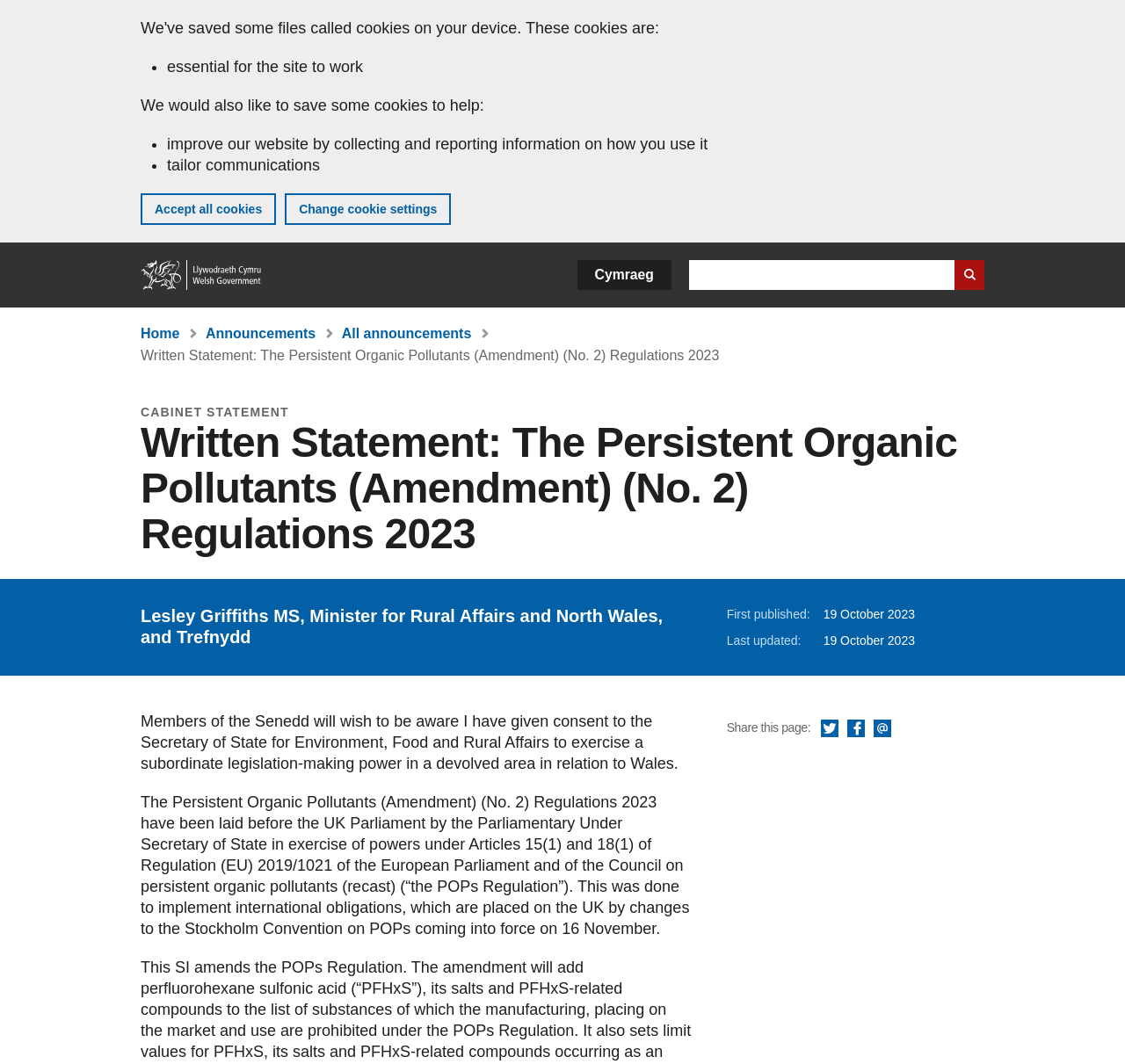What is the name of the Minister for Rural Affairs and North Wales?
Using the visual information from the image, give a one-word or short-phrase answer.

Lesley Griffiths MS